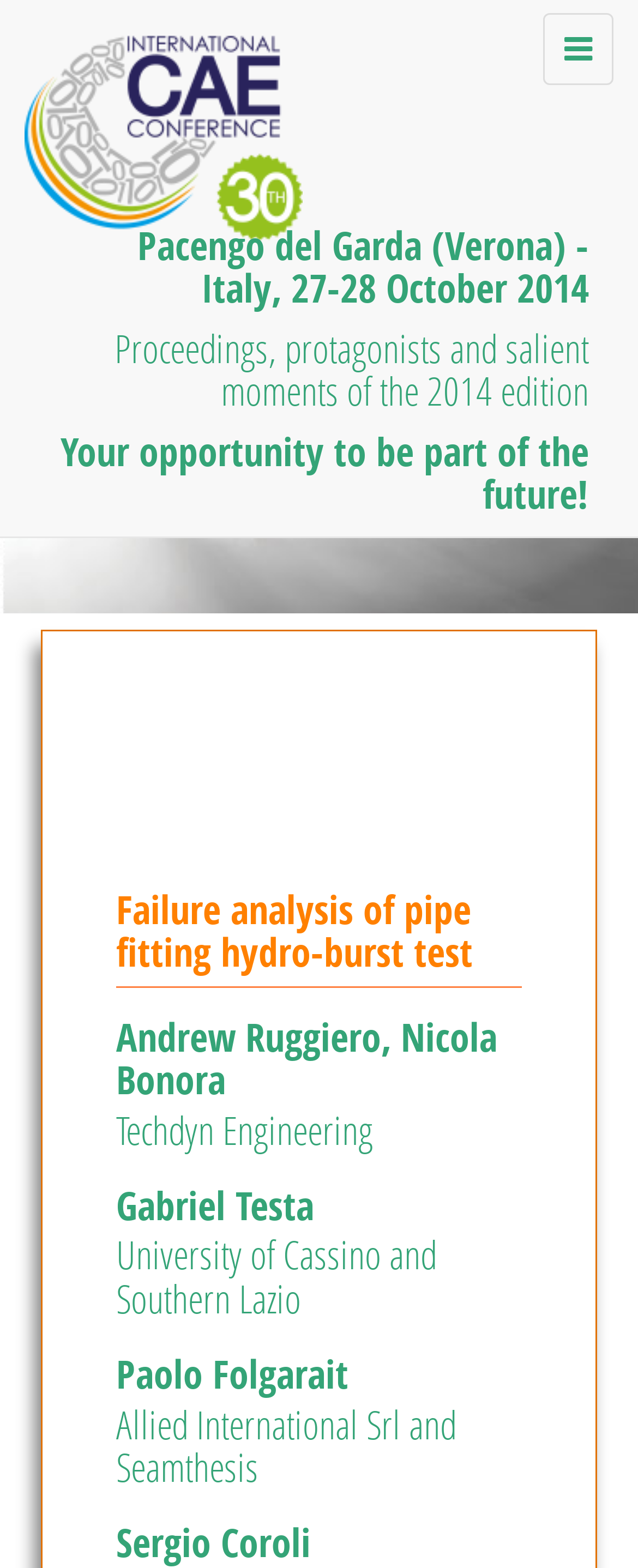Summarize the webpage comprehensively, mentioning all visible components.

The webpage is about the International CAE Conference, which is focused on engineering simulation technologies. At the top right corner, there is a button with an icon. Below it, there is a link to the International CAE Conference website, accompanied by an image. 

The main content of the webpage is divided into sections, each with a heading. The first section is about the conference location and date, "Pacengo del Garda (Verona) - Italy, 27-28 October 2014". The second section is about the proceedings, protagonists, and salient moments of the 2014 edition. The third section is an invitation to be part of the future.

Below these sections, there are several headings that list presentations or papers, including "Failure analysis of pipe fitting hydro-burst test" by Andrew Ruggiero and Nicola Bonora from Techdyn Engineering, "Gabriel Testa" from University of Cassino and Southern Lazio, "Paolo Folgarait" from an unspecified institution, and "Allied International Srl and Seamthesis".